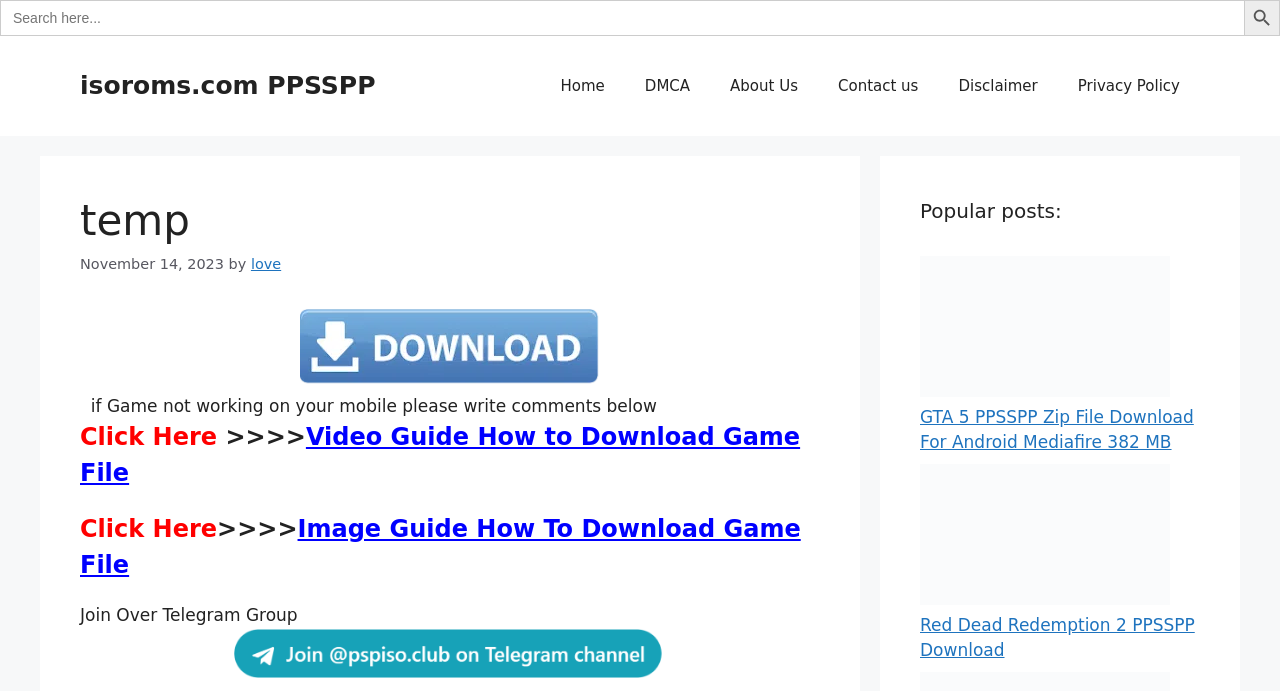Locate the bounding box coordinates of the area you need to click to fulfill this instruction: 'Check the sitemap'. The coordinates must be in the form of four float numbers ranging from 0 to 1: [left, top, right, bottom].

None